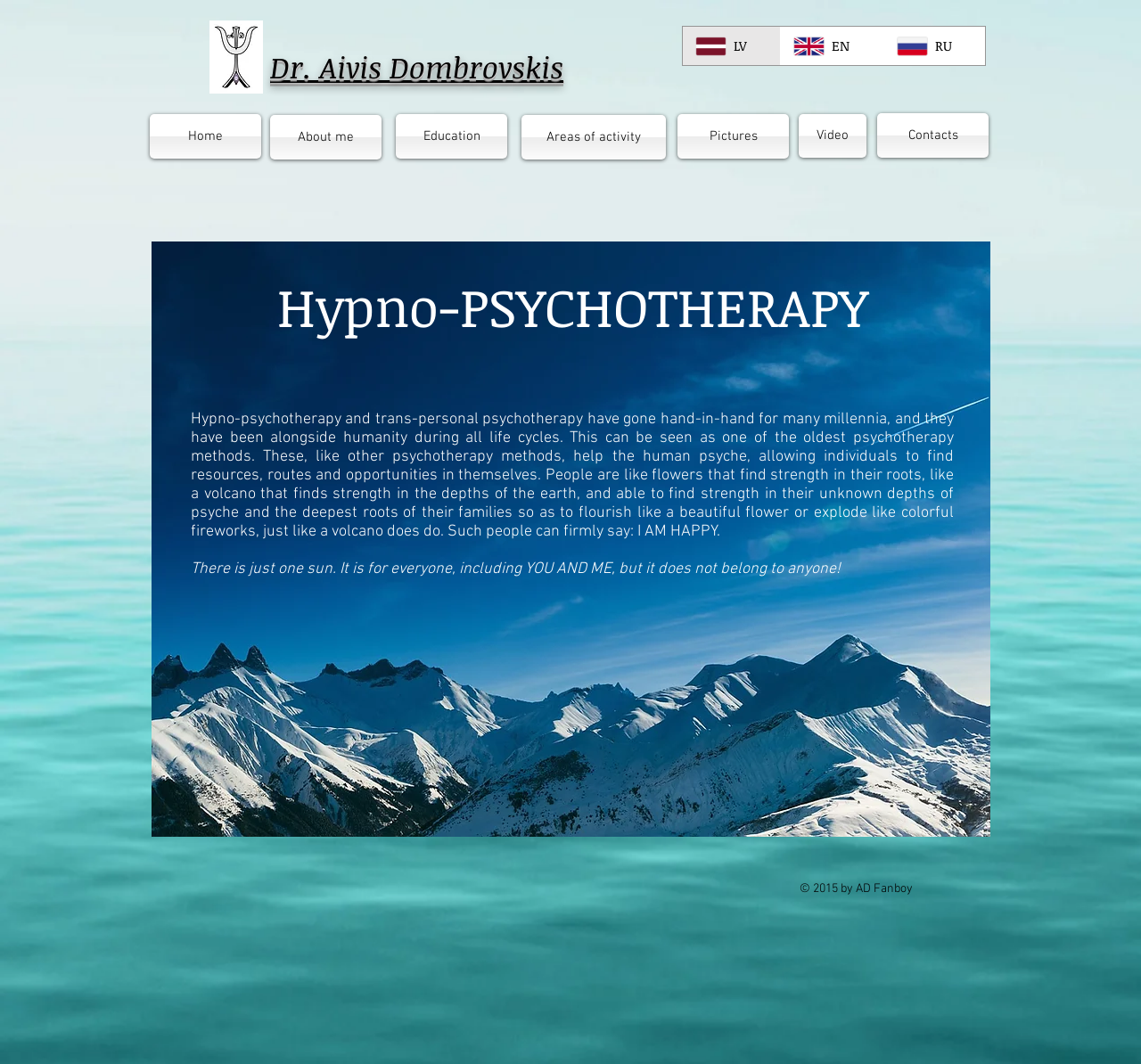Specify the bounding box coordinates of the element's region that should be clicked to achieve the following instruction: "Select Latvian language". The bounding box coordinates consist of four float numbers between 0 and 1, in the format [left, top, right, bottom].

[0.598, 0.025, 0.684, 0.061]